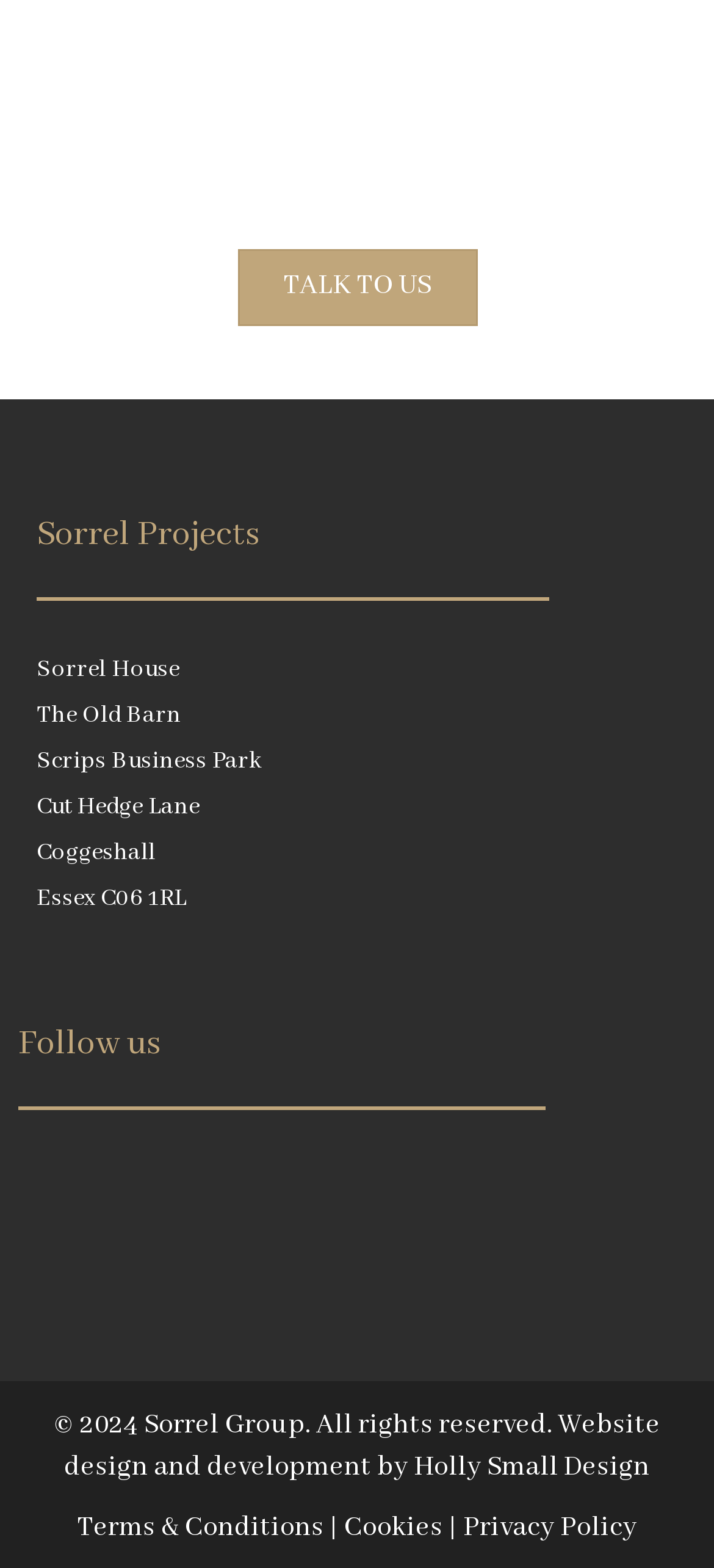What is the purpose of the 'TALK TO US' button?
Using the image as a reference, answer with just one word or a short phrase.

To contact the company